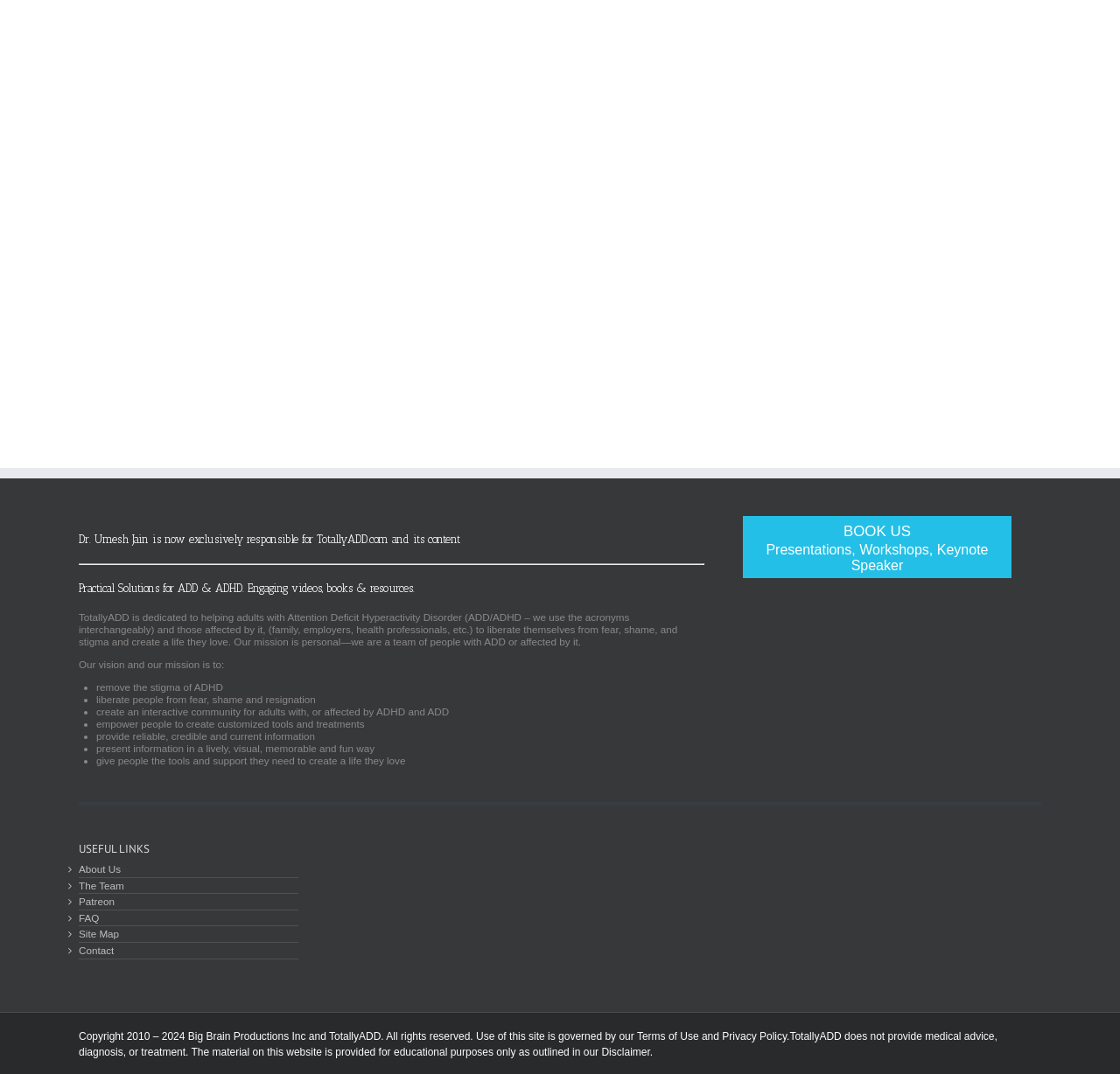Find the bounding box coordinates for the HTML element specified by: "Patreon".

[0.07, 0.833, 0.266, 0.847]